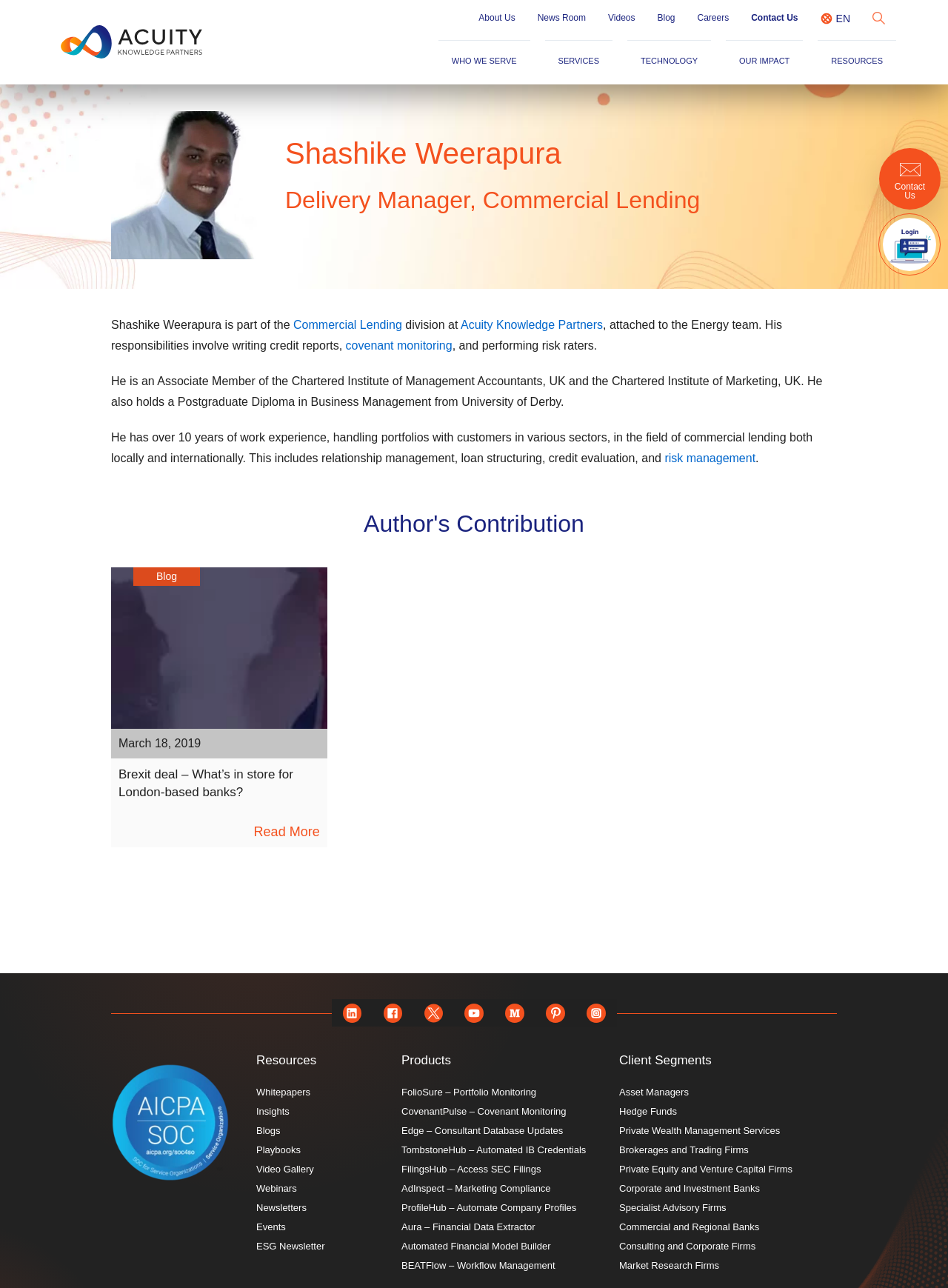Please determine the bounding box coordinates of the element's region to click in order to carry out the following instruction: "Click on the 'Blog' link". The coordinates should be four float numbers between 0 and 1, i.e., [left, top, right, bottom].

[0.679, 0.0, 0.723, 0.03]